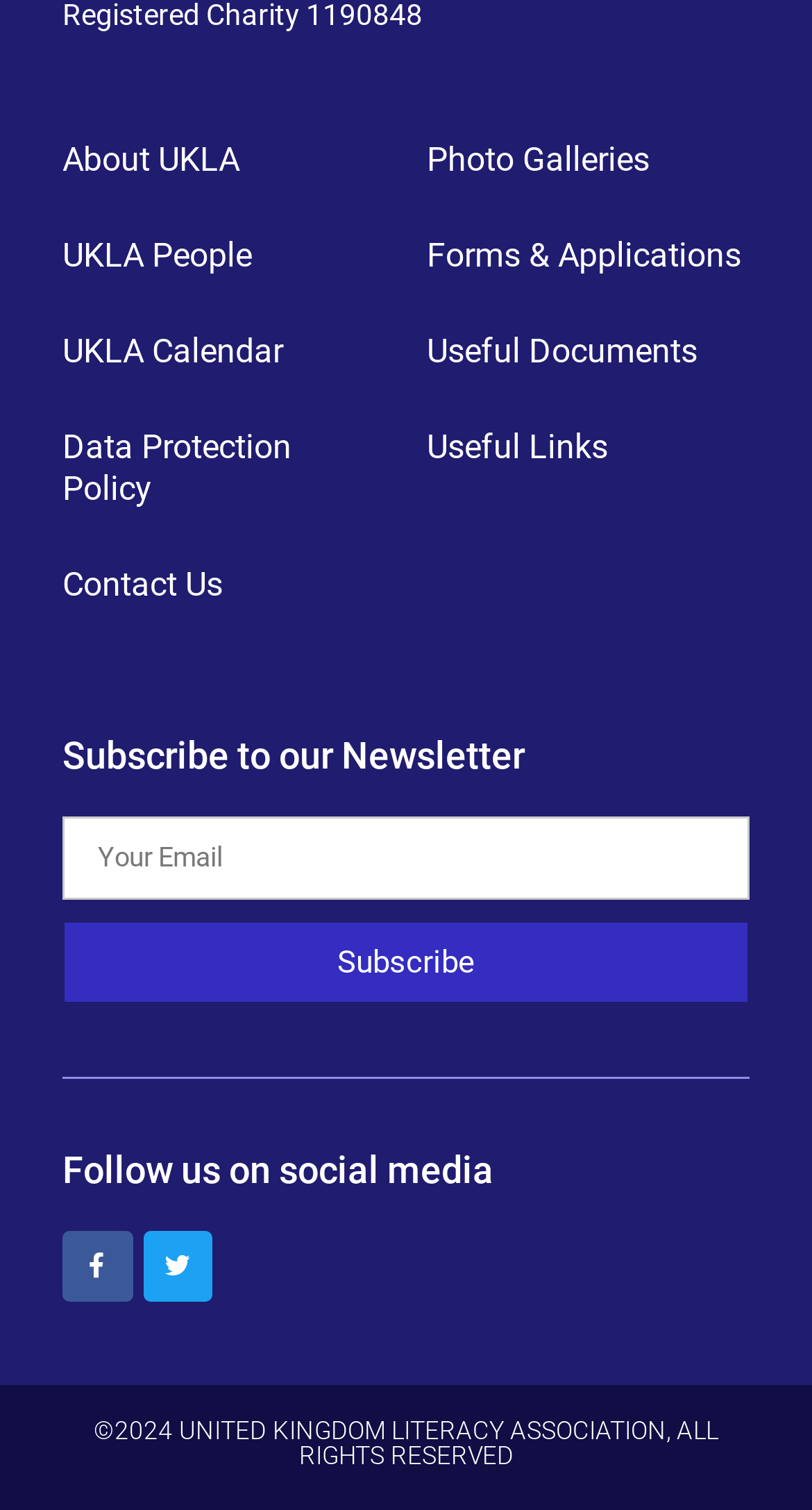Use one word or a short phrase to answer the question provided: 
What is the purpose of the textbox?

Enter email